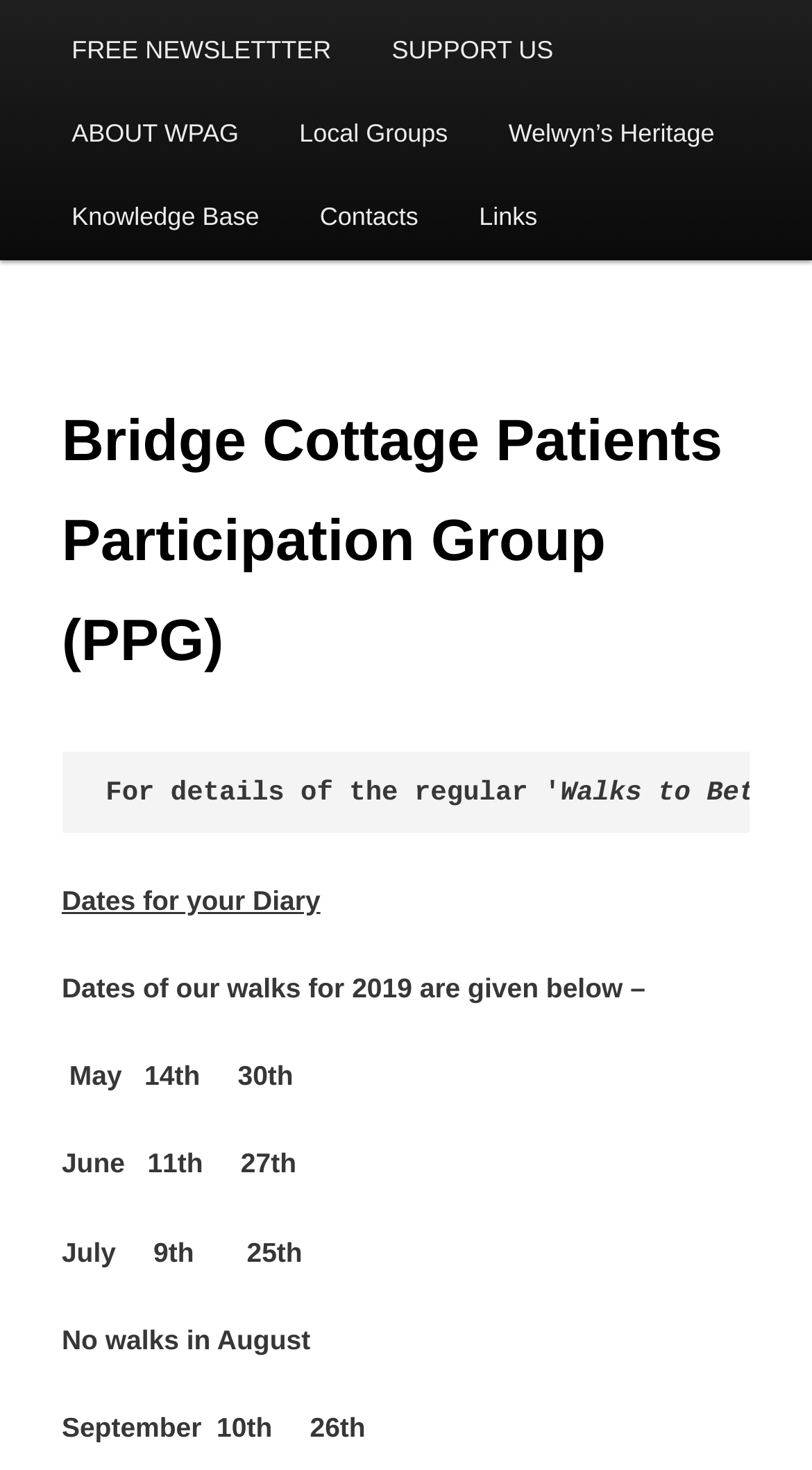Show the bounding box coordinates for the HTML element as described: "Links".

[0.553, 0.12, 0.699, 0.177]